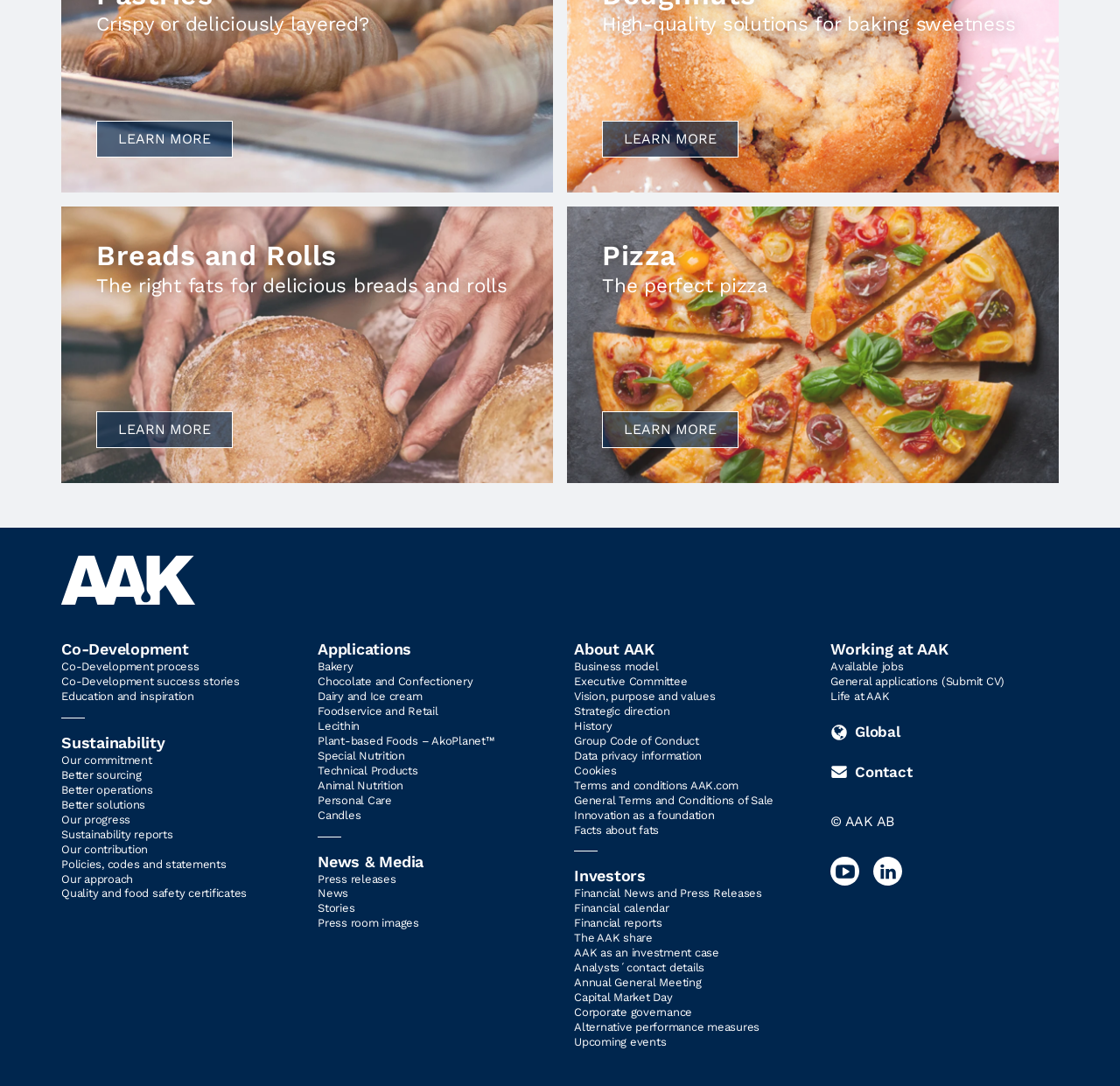Find and indicate the bounding box coordinates of the region you should select to follow the given instruction: "Explore Co-Development process".

[0.055, 0.608, 0.178, 0.62]